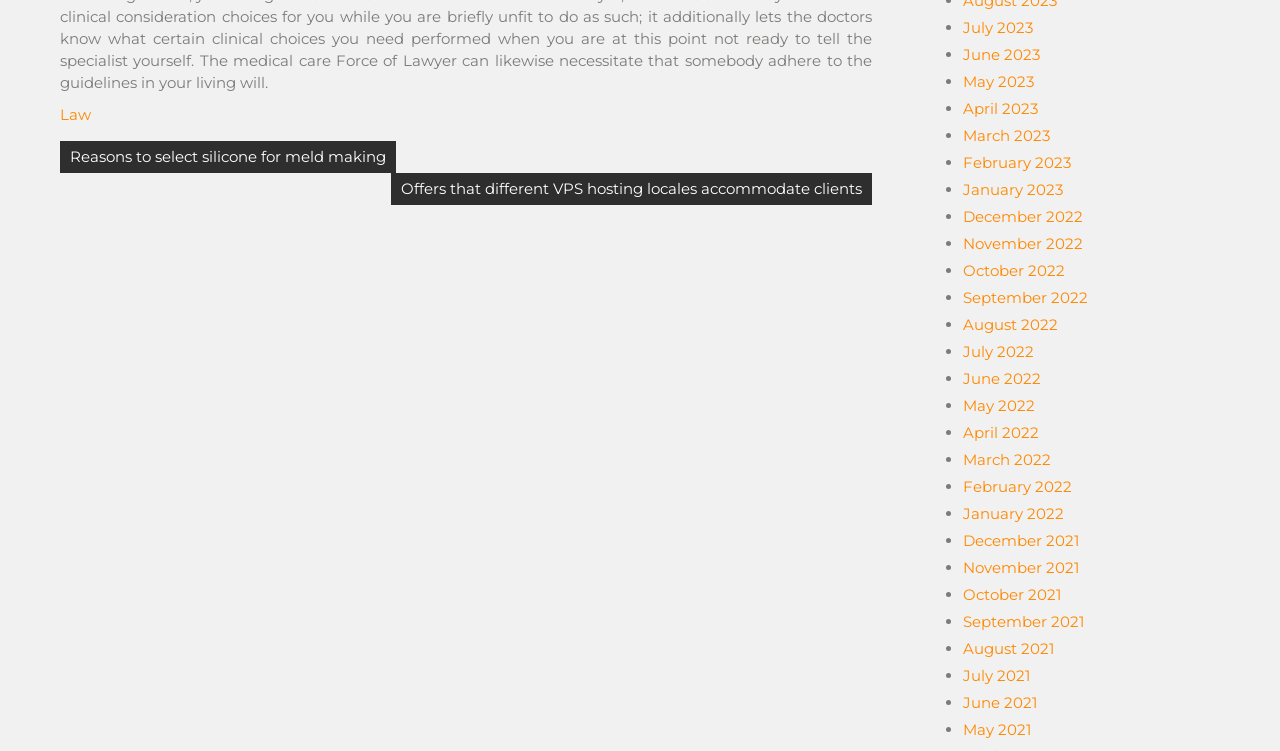Based on the element description "Law", predict the bounding box coordinates of the UI element.

[0.047, 0.14, 0.071, 0.165]